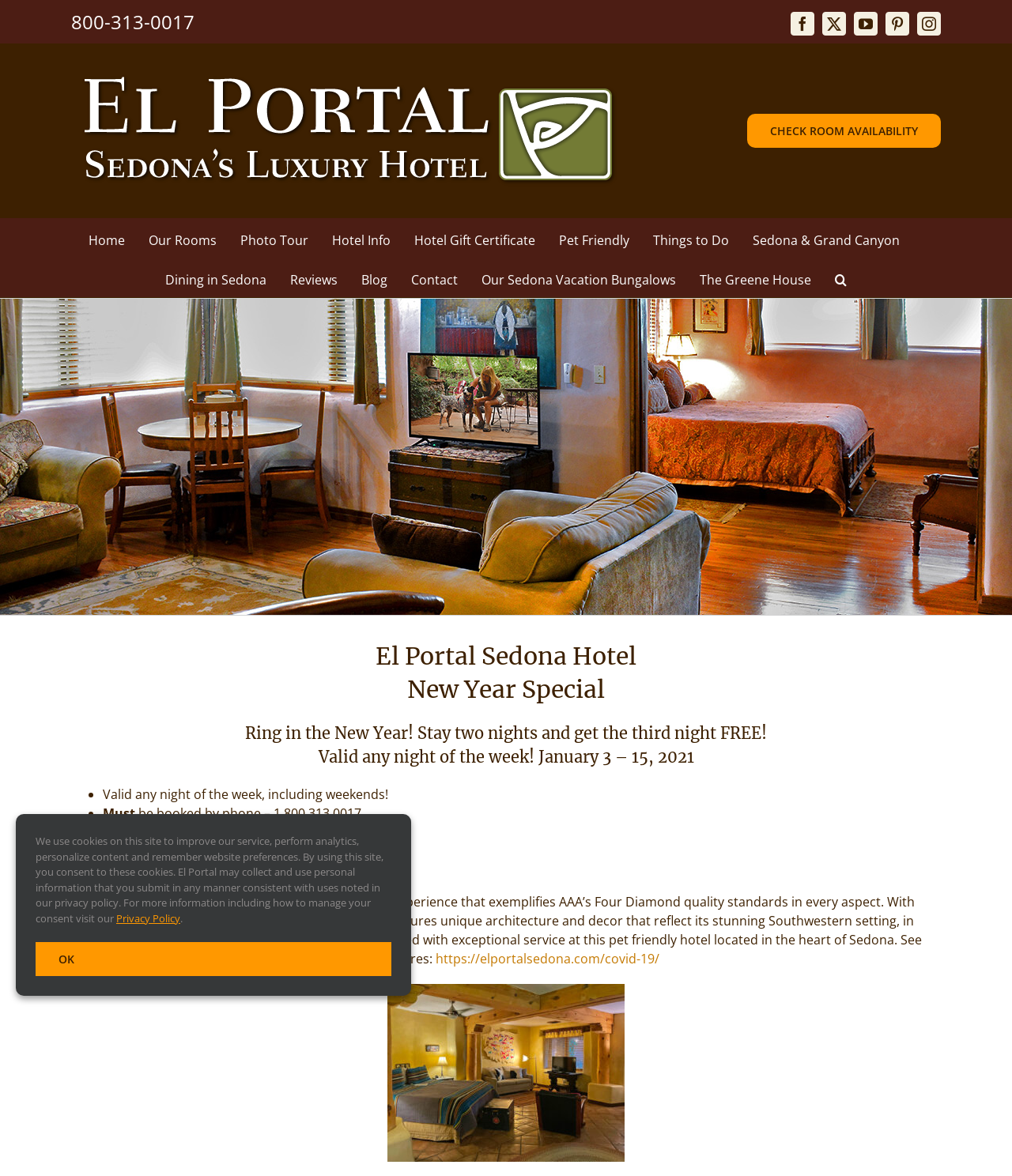Please identify the bounding box coordinates of the element's region that needs to be clicked to fulfill the following instruction: "Visit Facebook page". The bounding box coordinates should consist of four float numbers between 0 and 1, i.e., [left, top, right, bottom].

[0.781, 0.01, 0.805, 0.03]